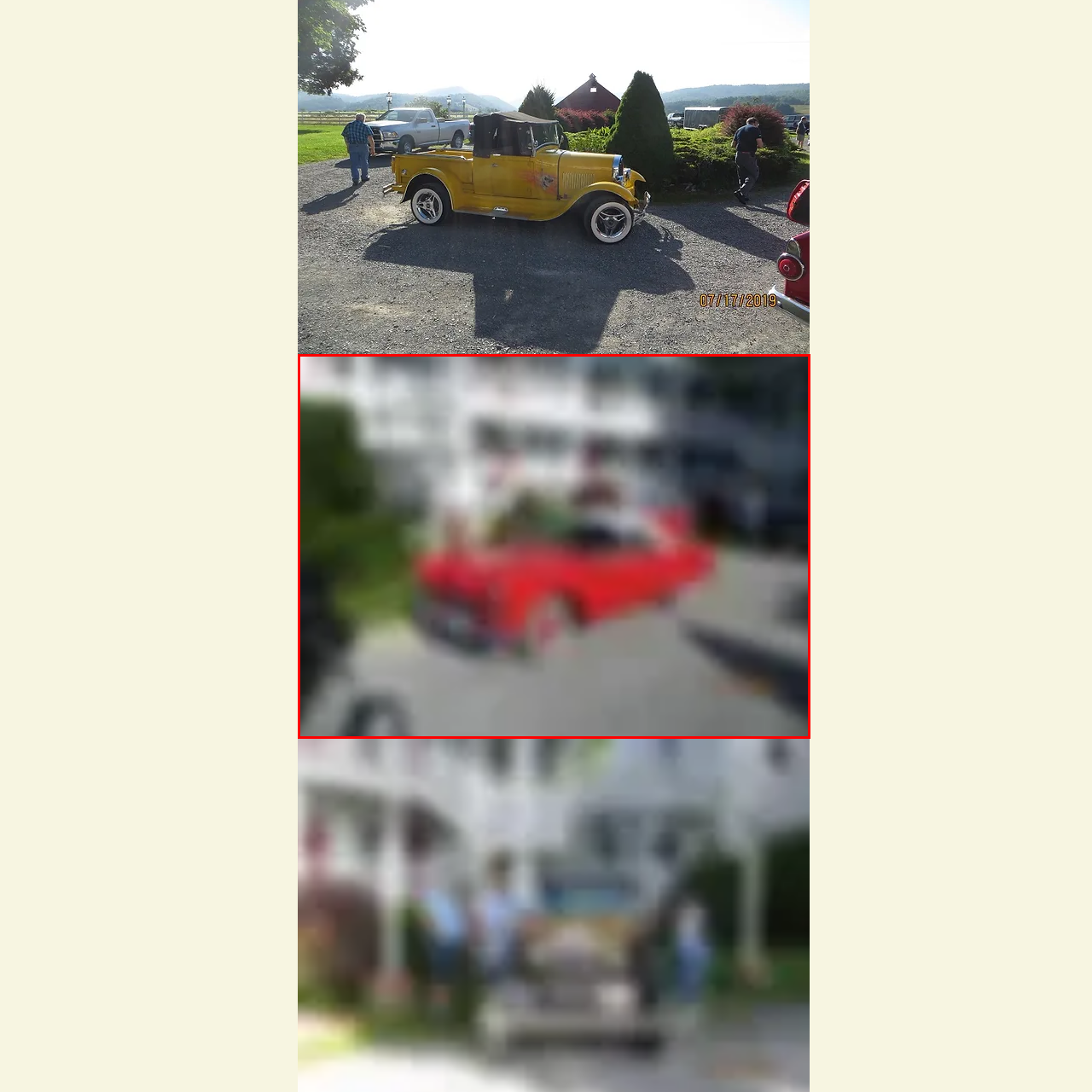What is in the background of the image?
Observe the image marked by the red bounding box and generate a detailed answer to the question.

According to the caption, the background of the image features 'blurred structures, possibly a residential building', indicating that there are some buildings or structures in the background, but they are not in focus.